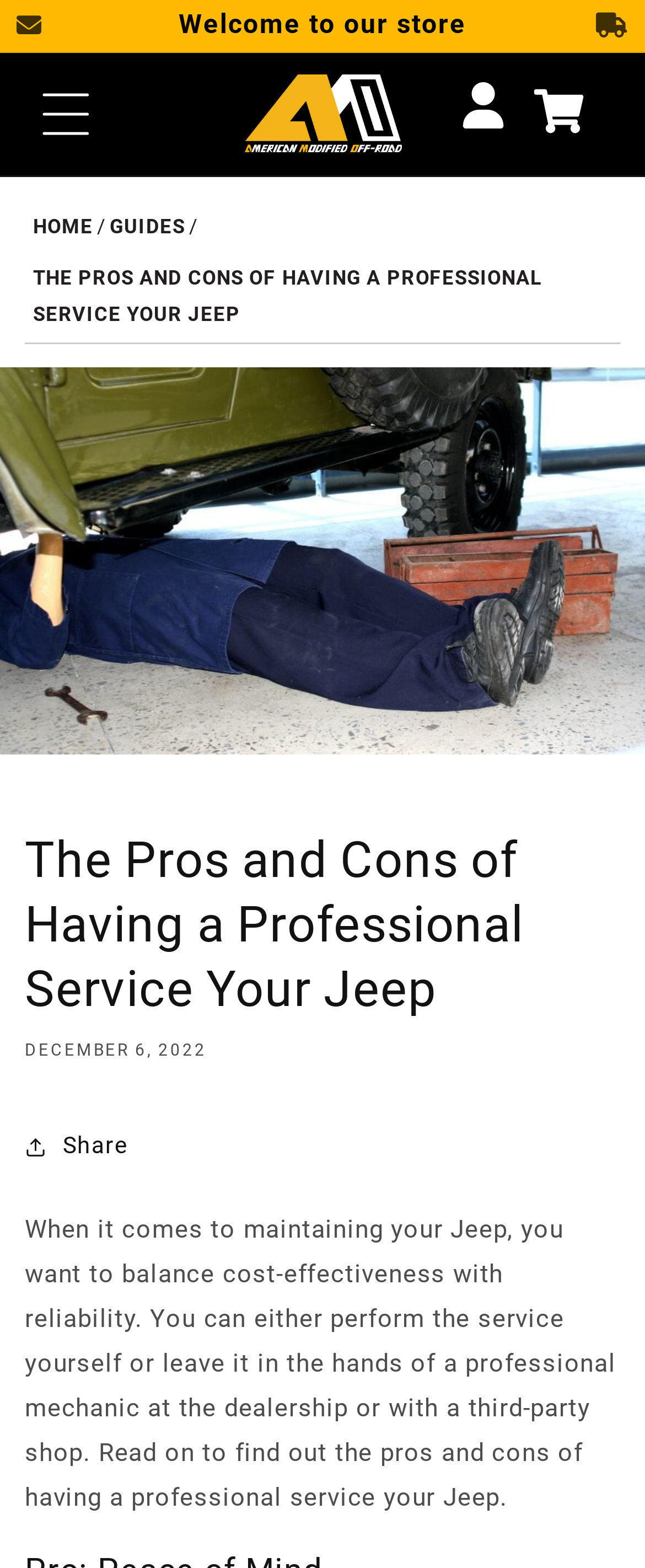Please locate the bounding box coordinates of the element that needs to be clicked to achieve the following instruction: "Go to 'HOME'". The coordinates should be four float numbers between 0 and 1, i.e., [left, top, right, bottom].

[0.051, 0.137, 0.145, 0.152]